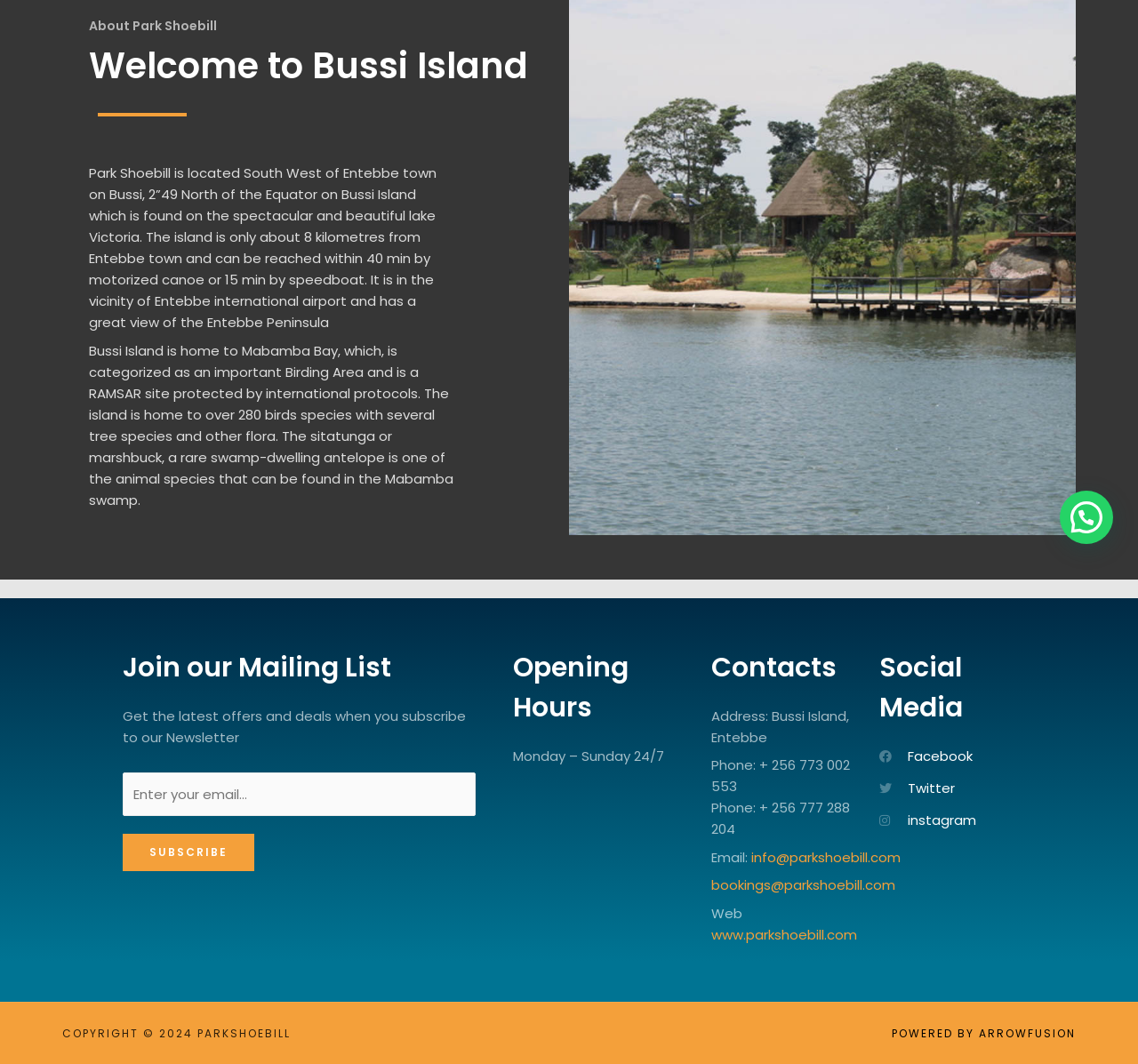Provide the bounding box coordinates for the UI element described in this sentence: "name="wpforms[fields][1]" placeholder="Enter your email..."". The coordinates should be four float values between 0 and 1, i.e., [left, top, right, bottom].

[0.108, 0.726, 0.418, 0.767]